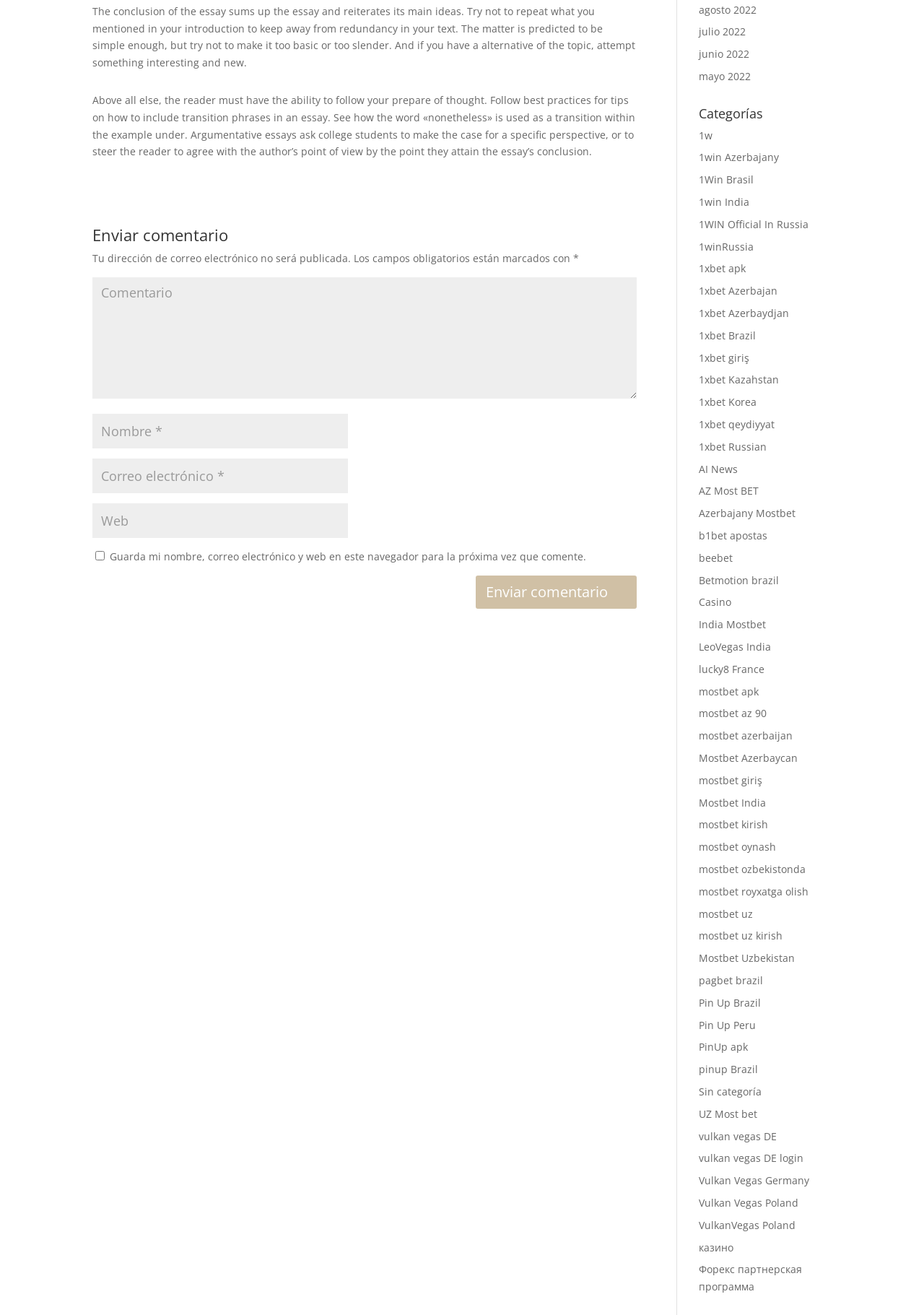Observe the image and answer the following question in detail: What is the purpose of the text box with label 'Comentario'?

The text box with label 'Comentario' is likely used for users to leave a comment or feedback on the webpage. This is inferred from the label 'Comentario' which is Spanish for 'comment', and the fact that it is a required field.